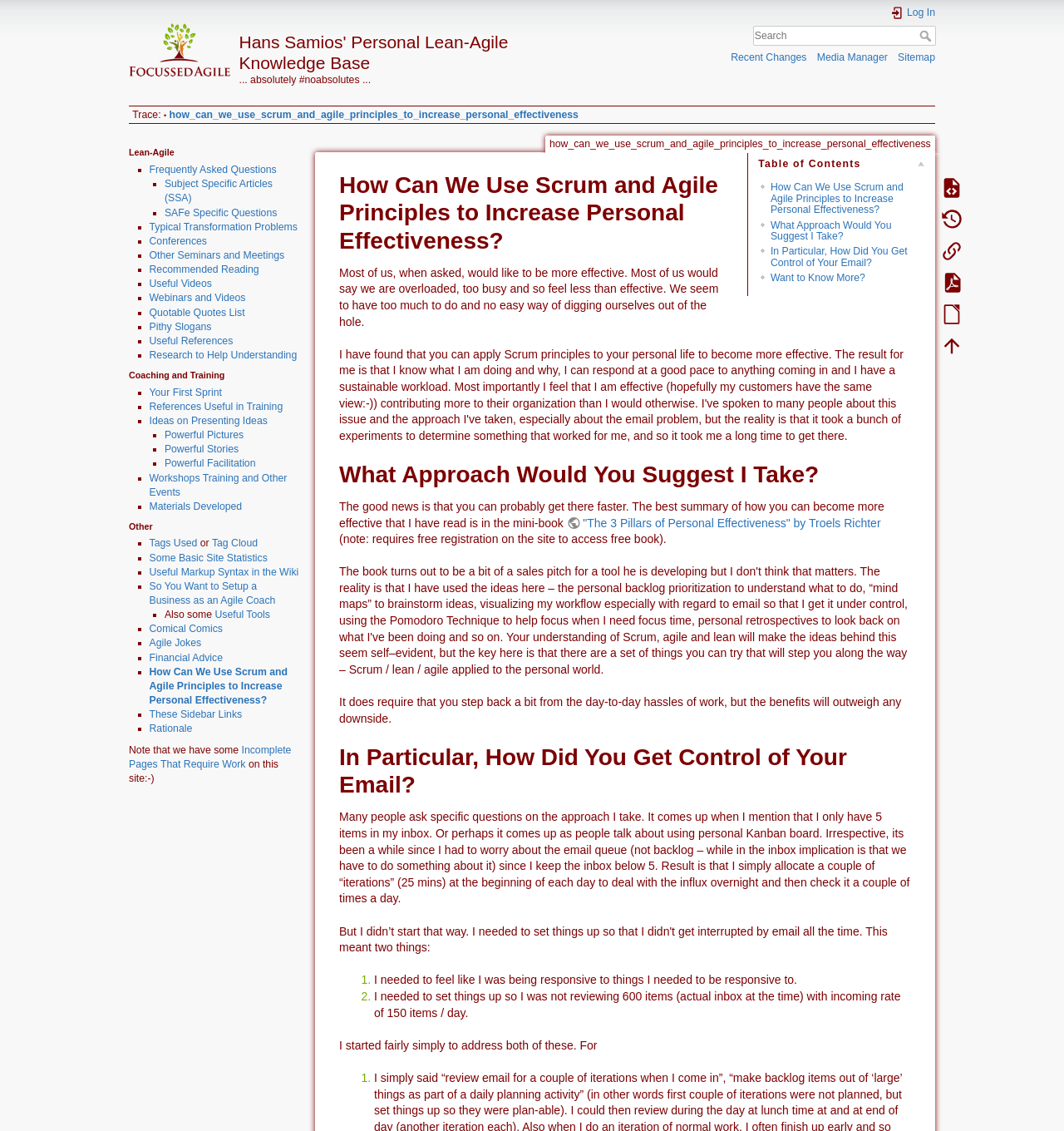Please study the image and answer the question comprehensively:
What is the link 'how_can_we_use_scrum_and_agile_principles_to_increase_personal_effectiveness' about?

I inferred the topic of the link by its text which suggests that it is about using Scrum and Agile principles to increase personal effectiveness.